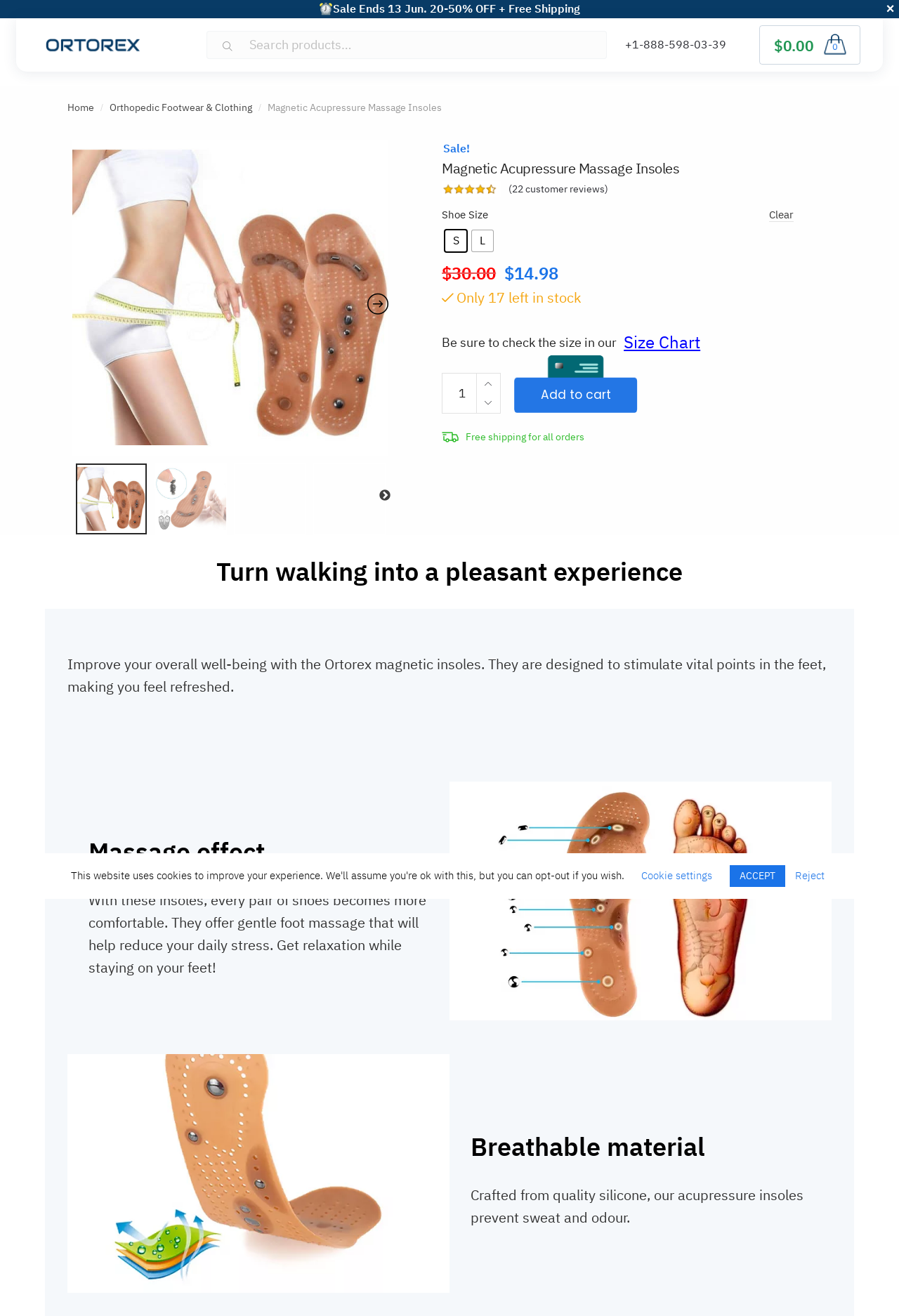Locate the bounding box coordinates of the clickable part needed for the task: "Click on the logo".

[0.043, 0.026, 0.155, 0.042]